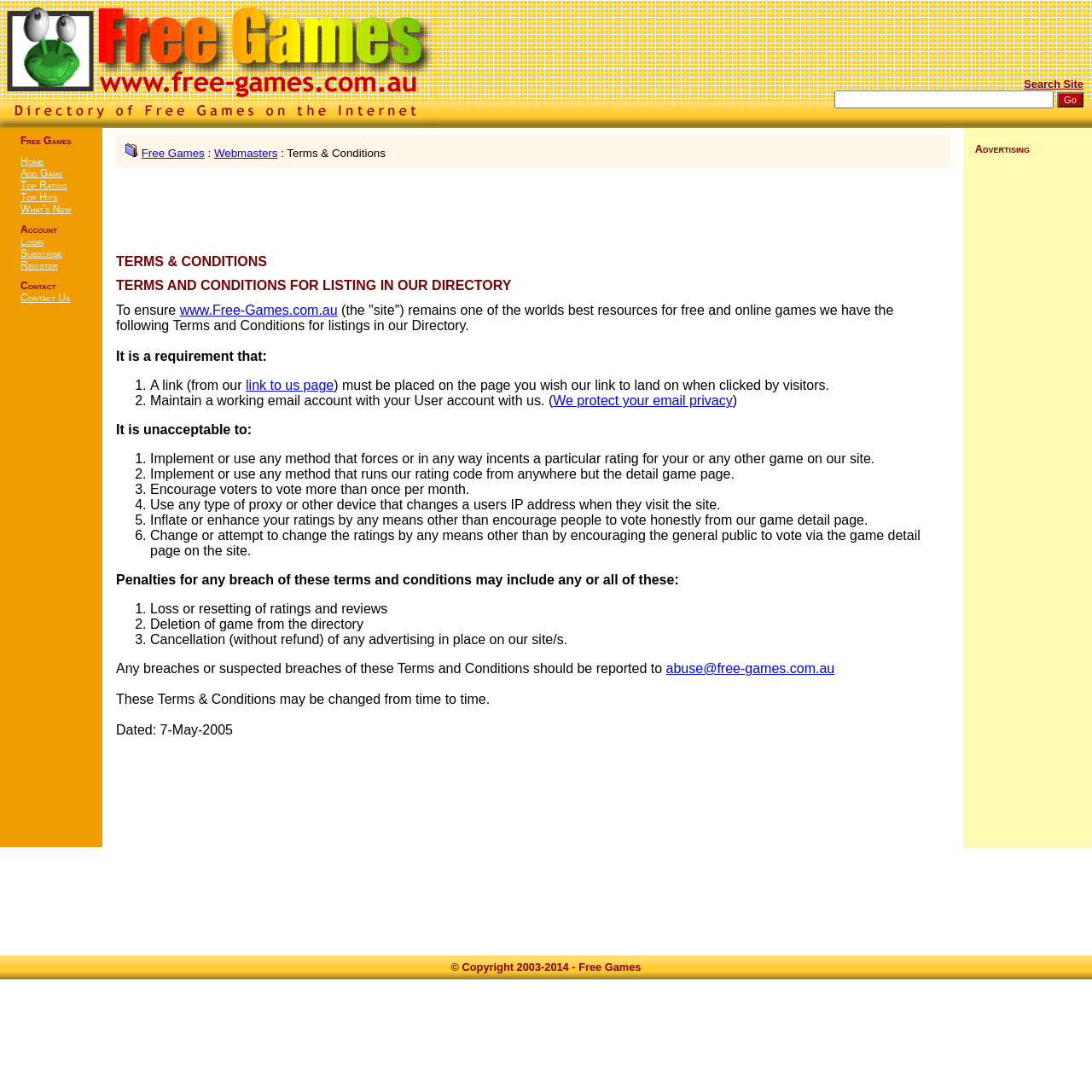Refer to the image and provide a thorough answer to this question:
How can breaches of the terms and conditions be reported?

According to the terms and conditions, any breaches or suspected breaches should be reported to the email address abuse@free-games.com.au. This is stated at the end of the terms and conditions section.